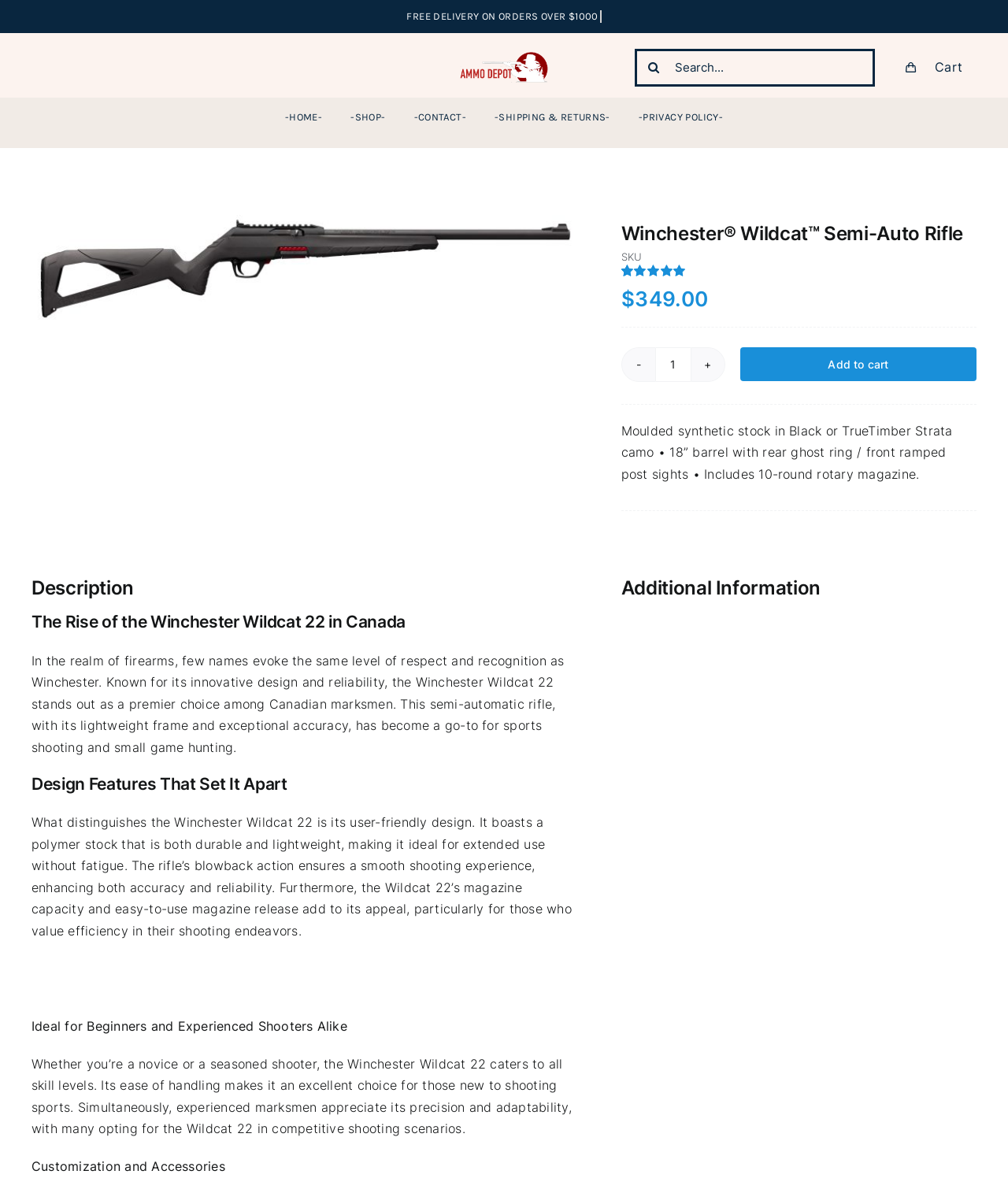What is the material of the rifle's stock?
Using the image as a reference, give an elaborate response to the question.

The material of the rifle's stock can be found in the product description, where it is mentioned that the rifle has a 'Moulded synthetic stock in Black or TrueTimber Strata camo'.